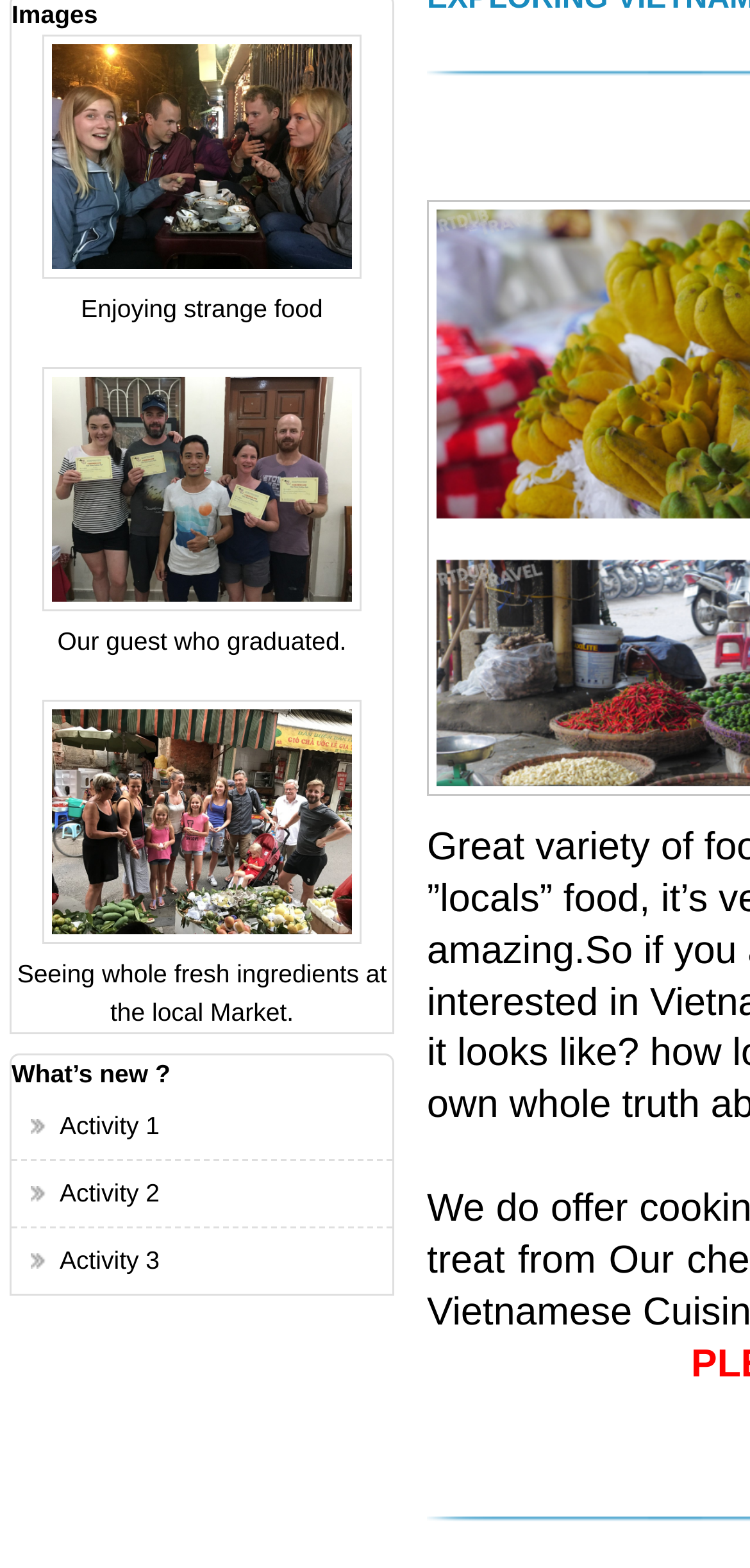Determine the bounding box for the UI element that matches this description: "parent_node: WHAT A GREAT DAY".

[0.079, 0.752, 0.213, 0.77]